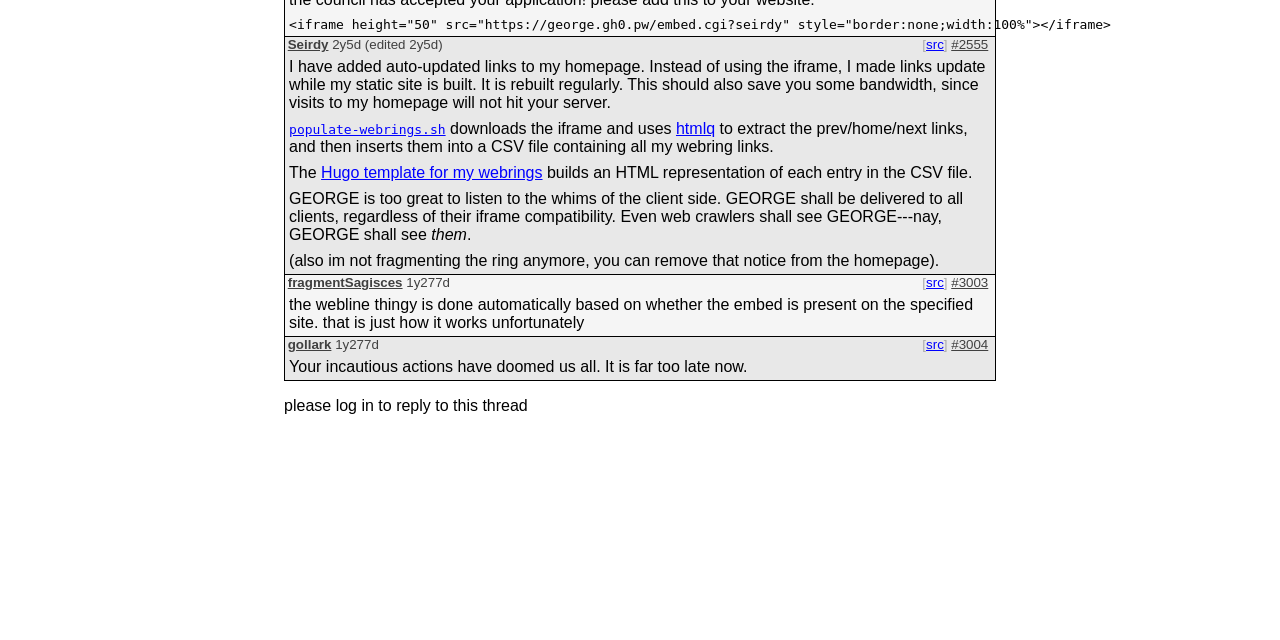Determine the bounding box coordinates for the UI element with the following description: "#2555". The coordinates should be four float numbers between 0 and 1, represented as [left, top, right, bottom].

[0.743, 0.058, 0.772, 0.081]